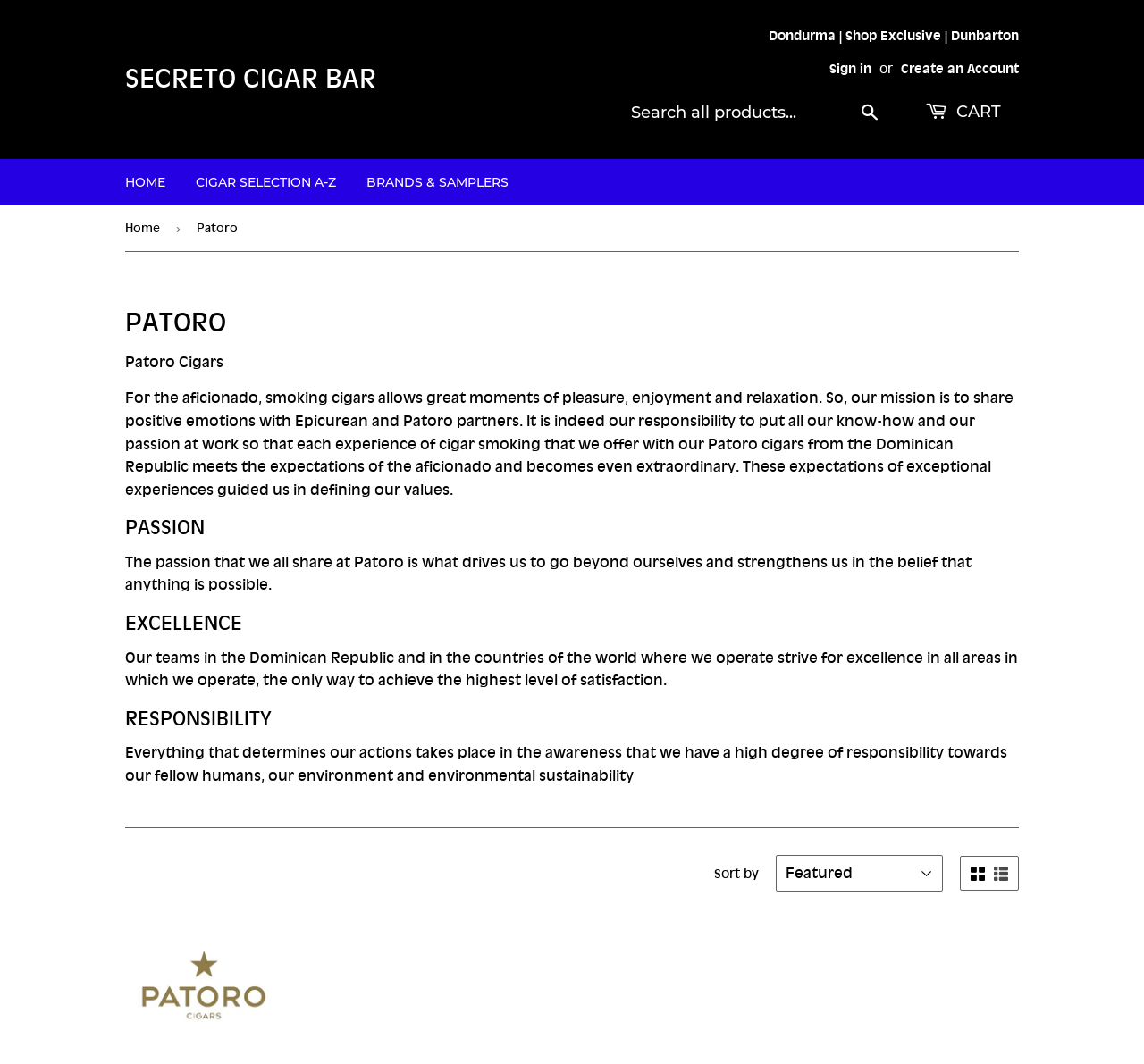Please reply to the following question with a single word or a short phrase:
What is the name of the cigar bar?

Secreto Cigar Bar